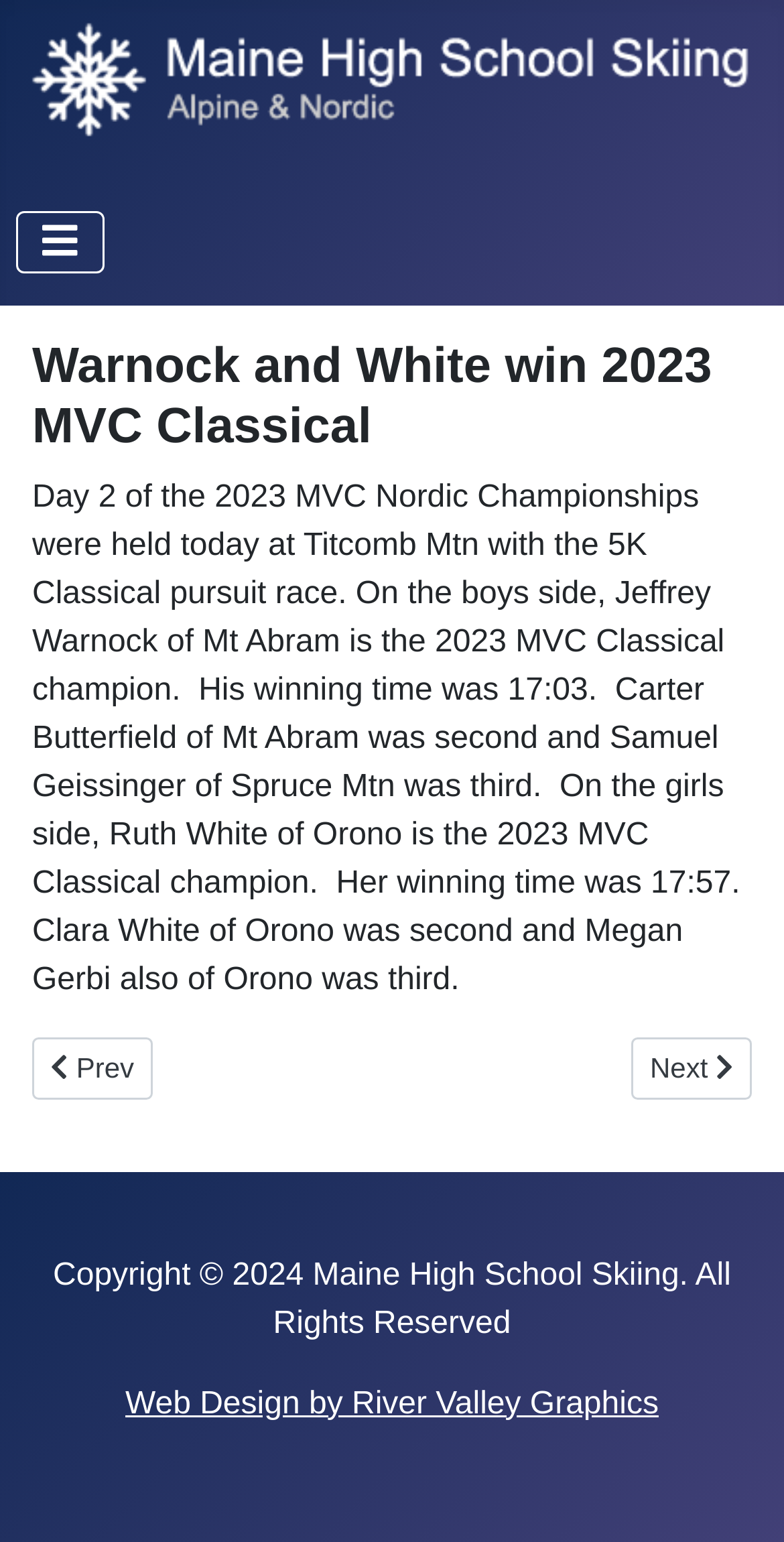What is the winning time of the 2023 MVC Classical champion?
Can you provide a detailed and comprehensive answer to the question?

The webpage states that Jeffrey Warnock's winning time was 17:03, and Ruth White's winning time was 17:57.